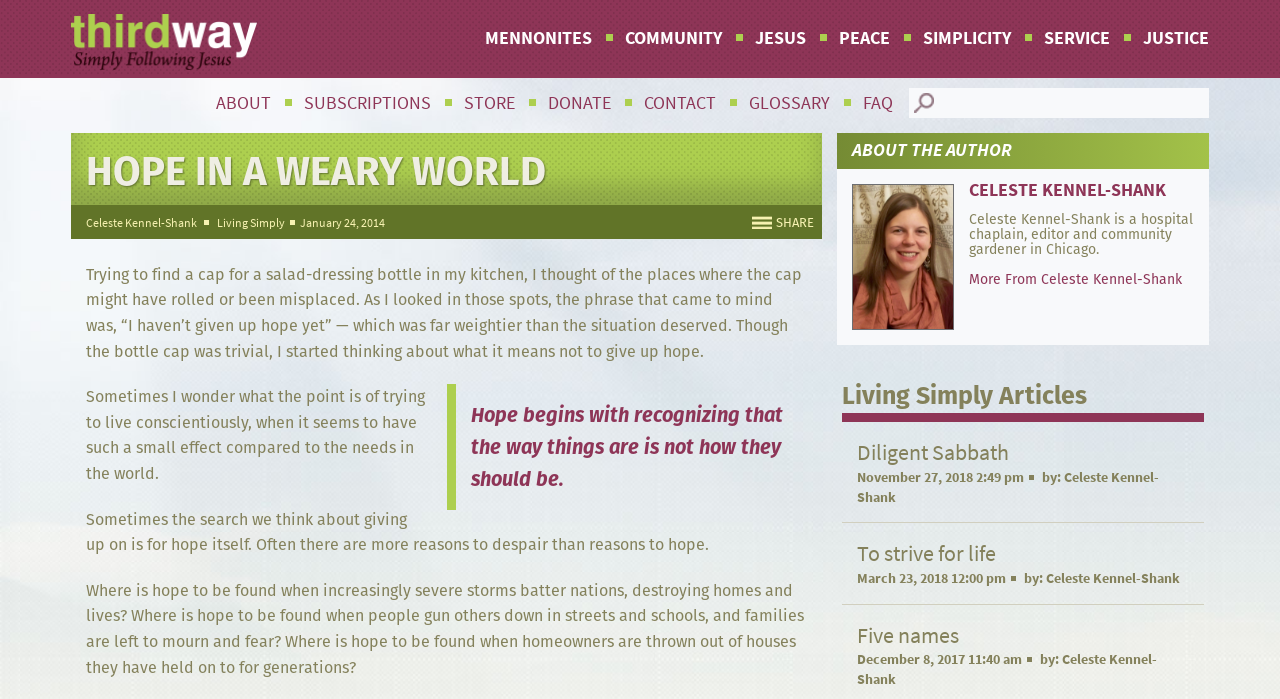Highlight the bounding box coordinates of the element that should be clicked to carry out the following instruction: "Click on the 'ABOUT' link". The coordinates must be given as four float numbers ranging from 0 to 1, i.e., [left, top, right, bottom].

[0.157, 0.115, 0.223, 0.178]